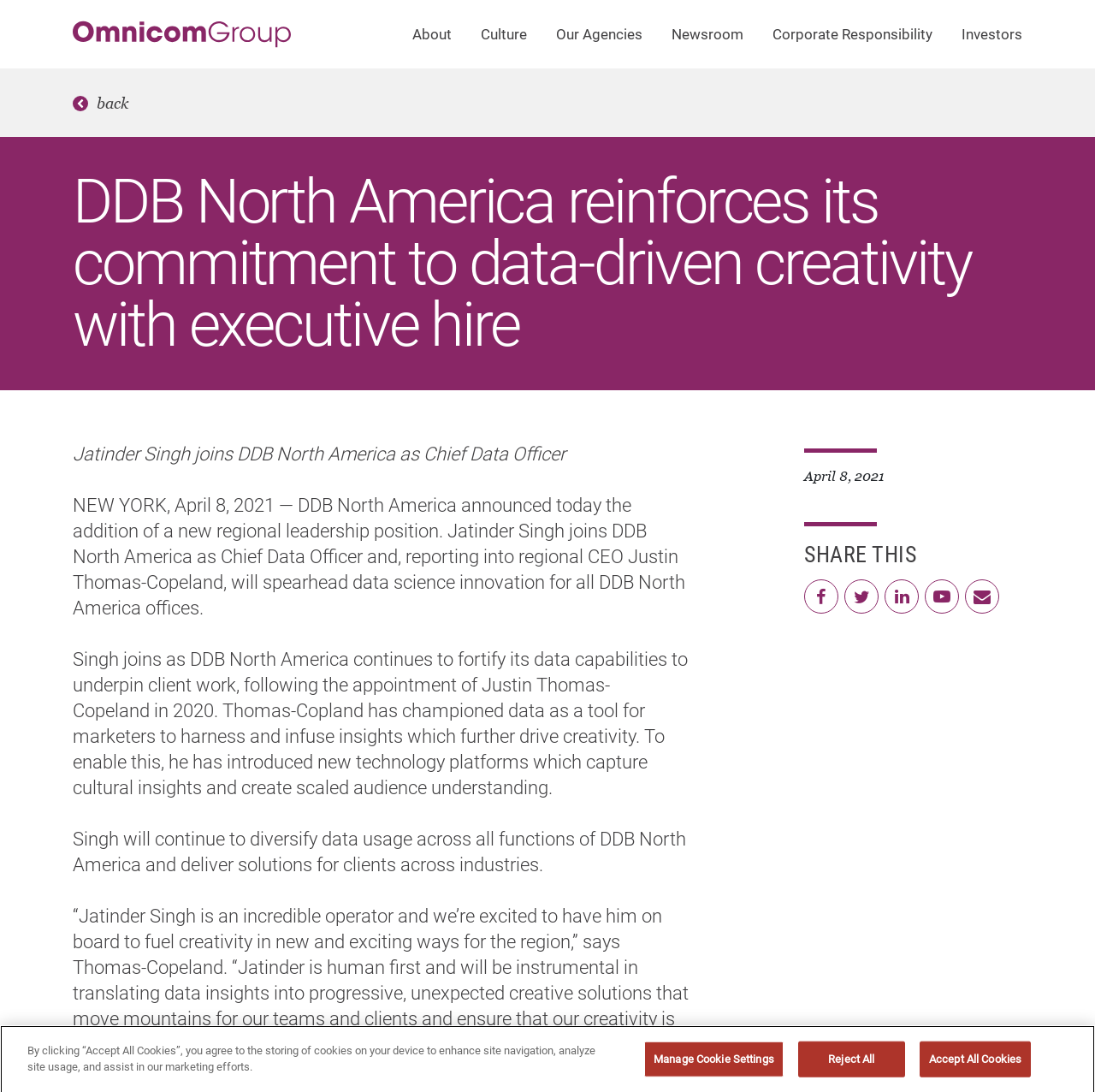Given the content of the image, can you provide a detailed answer to the question?
What is the name of the company mentioned in the top-left corner?

The company name 'Omnicom Group' is mentioned in the top-left corner of the webpage, which is also a link to the company's homepage.